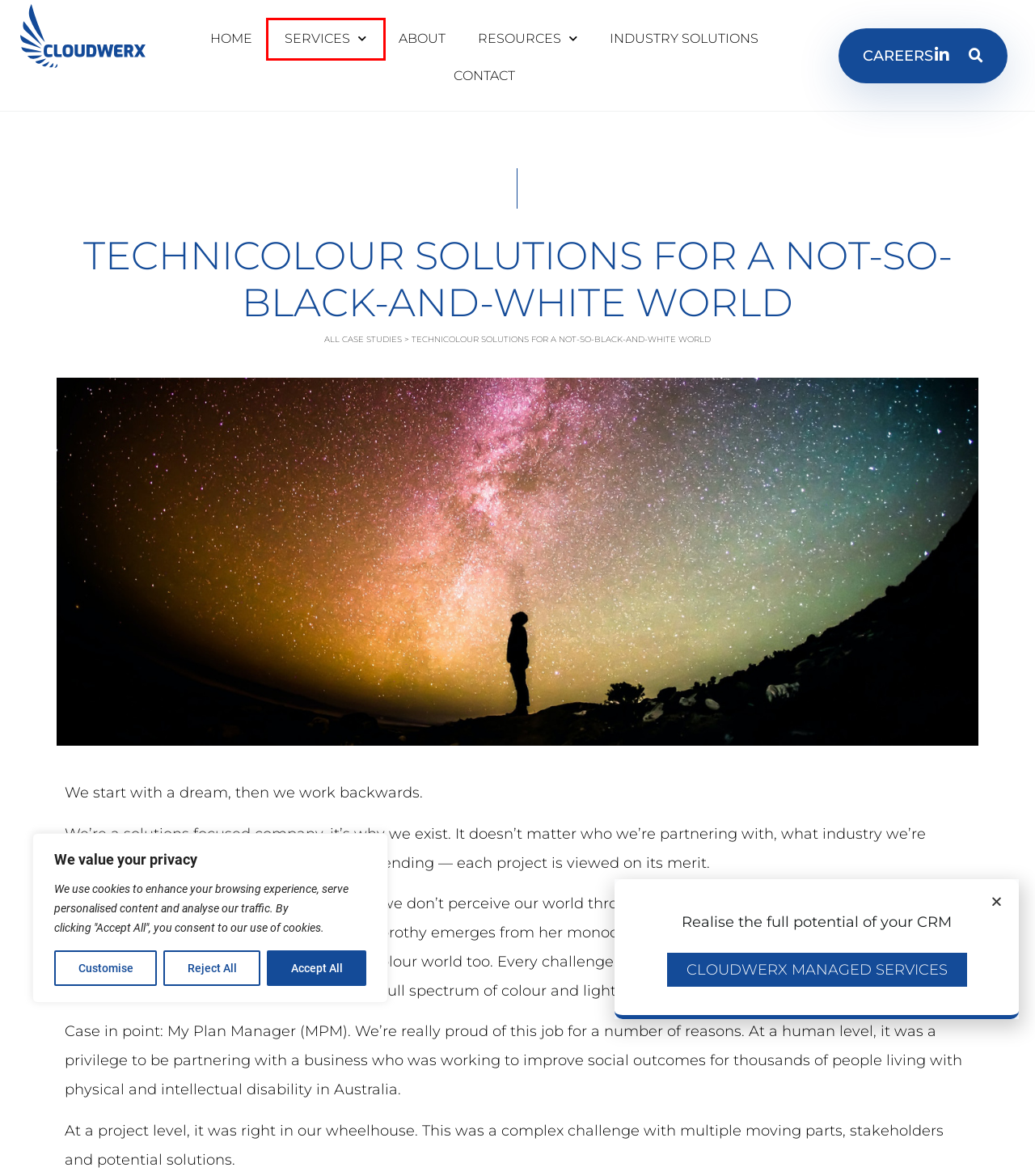Observe the screenshot of a webpage with a red bounding box highlighting an element. Choose the webpage description that accurately reflects the new page after the element within the bounding box is clicked. Here are the candidates:
A. Contact - Cloudwerx
B. Careers - Cloudwerx
C. Industry Solutions - Cloudwerx
D. About - Cloudwerx
E. Cloudwerx Managed Services - Cloudwerx
F. Home - Cloudwerx
G. Differentiation In B2B Ecommerce Is A Six-Pronged Strategy  - Cloudwerx
H. Services - Cloudwerx

H